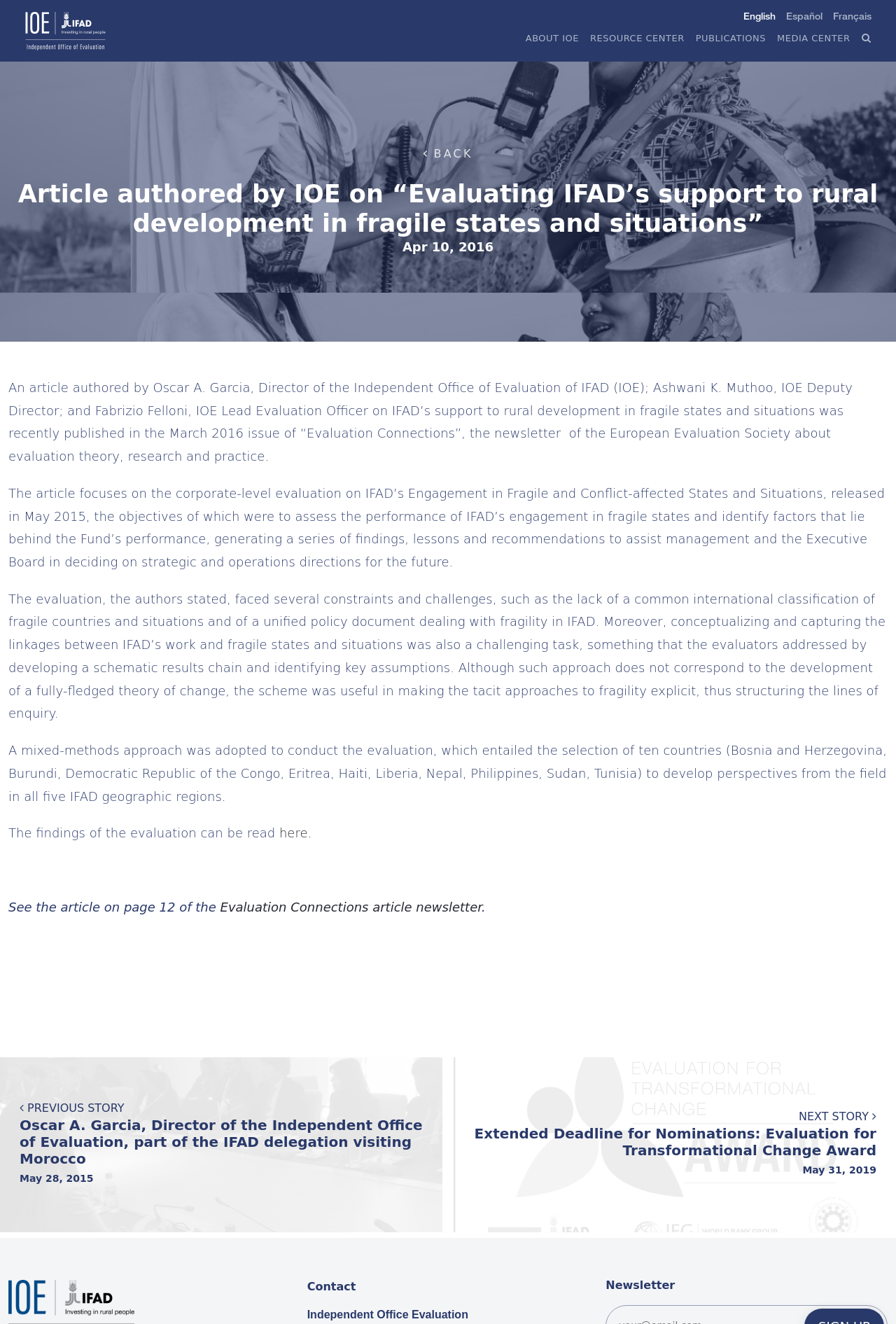Ascertain the bounding box coordinates for the UI element detailed here: "PREVIOUS STORY". The coordinates should be provided as [left, top, right, bottom] with each value being a float between 0 and 1.

[0.022, 0.832, 0.139, 0.842]